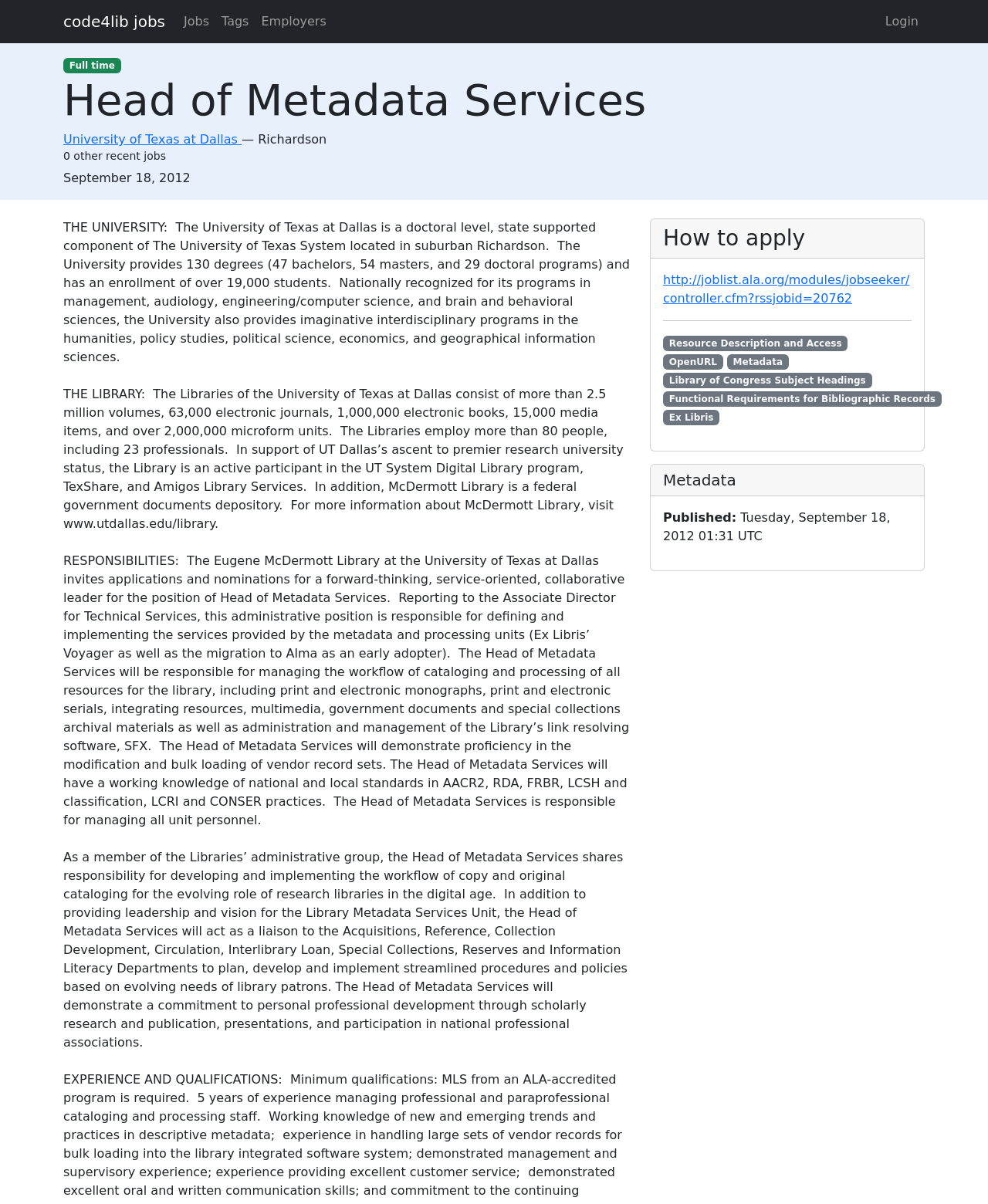Give a detailed explanation of the elements present on the webpage.

This webpage is a job posting for the Head of Metadata Services at the University of Texas at Dallas, as listed on the Code4Lib Job Board. At the top of the page, there are five links: "code4lib jobs", "Jobs", "Tags", "Employers", and "Login", which are aligned horizontally across the top of the page.

Below these links, there is a heading that reads "Head of Metadata Services" followed by a link to the University of Texas at Dallas and the location "Richardson". There is also a note indicating that there are "0 other recent jobs".

The main content of the page is divided into several sections. The first section is a description of the university, which provides information about its programs, enrollment, and location. This is followed by a section describing the library, which includes details about its collections, staff, and services.

The next section outlines the responsibilities of the Head of Metadata Services, including defining and implementing services, managing workflows, and demonstrating proficiency in various standards and practices. This section is followed by a description of the role of the Head of Metadata Services in the library's administrative group and their responsibilities in developing and implementing workflows.

Further down the page, there is a section titled "How to apply" with a link to the application webpage. Below this, there are several links to relevant resources, including "Resource Description and Access", "OpenURL", "Metadata", "Library of Congress Subject Headings", "Functional Requirements for Bibliographic Records", and "Ex Libris". The page concludes with a heading titled "Metadata" and a note indicating when the job was published.